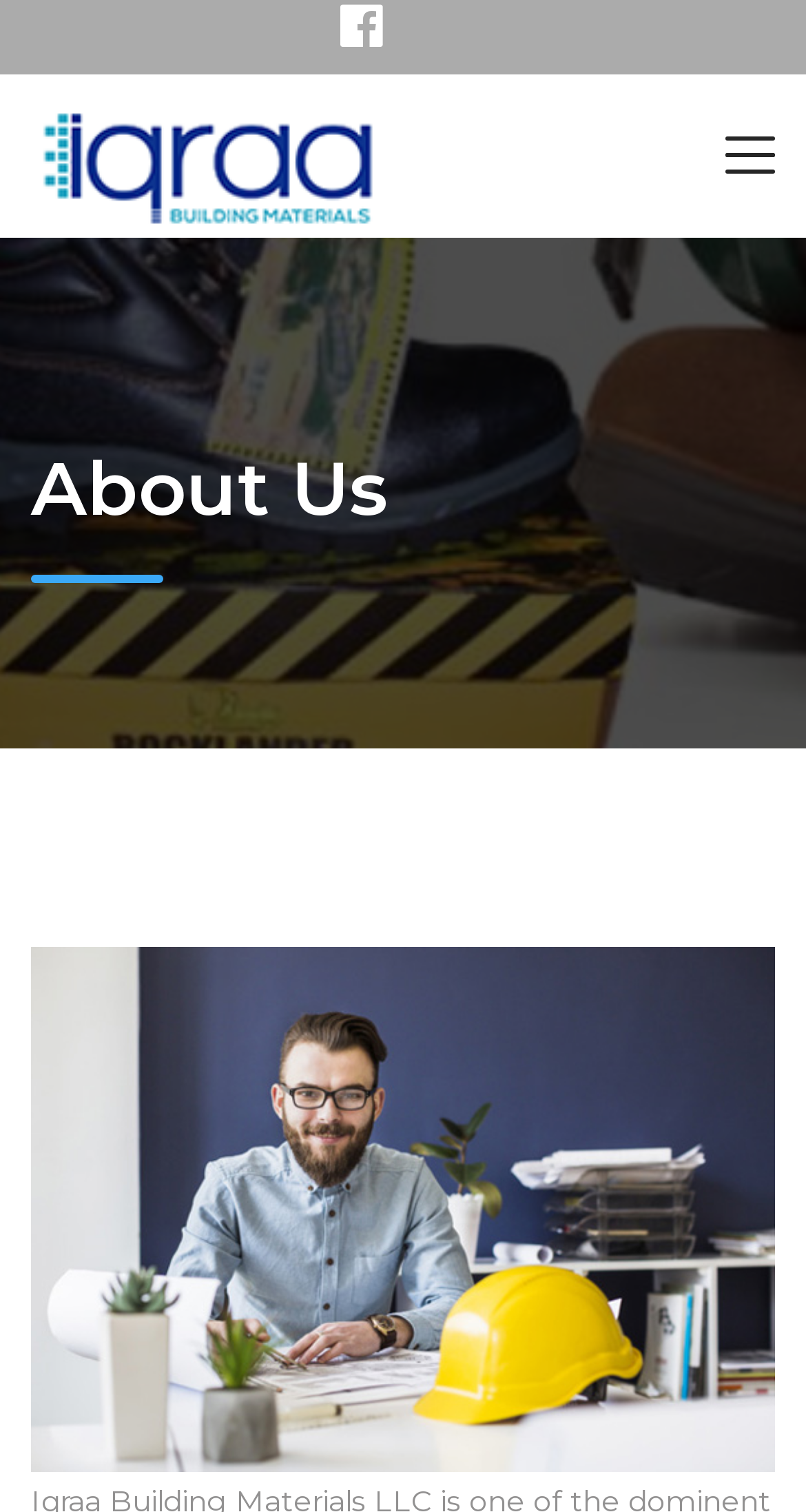Using the element description provided, determine the bounding box coordinates in the format (top-left x, top-left y, bottom-right x, bottom-right y). Ensure that all values are floating point numbers between 0 and 1. Element description: alt="logo"

[0.038, 0.064, 0.474, 0.15]